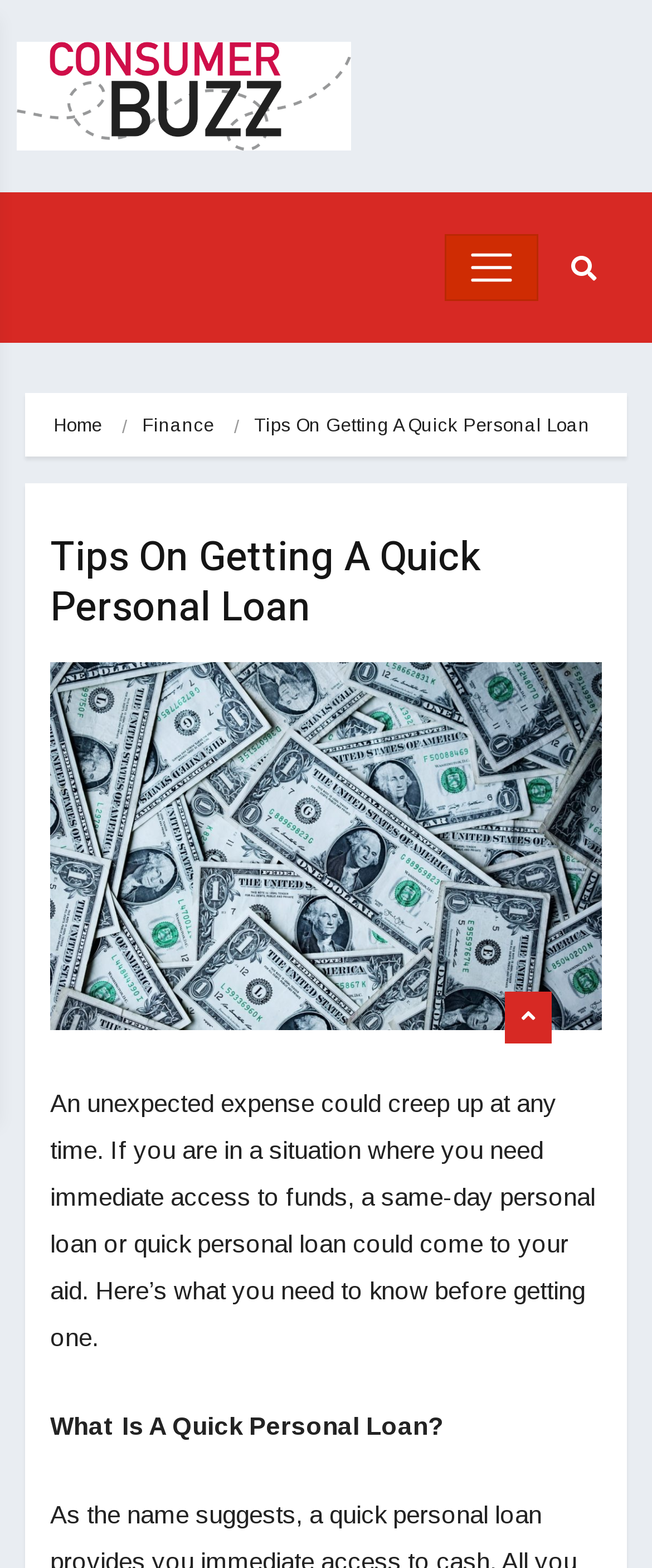Provide your answer in one word or a succinct phrase for the question: 
How many links are present in the top navigation bar?

3